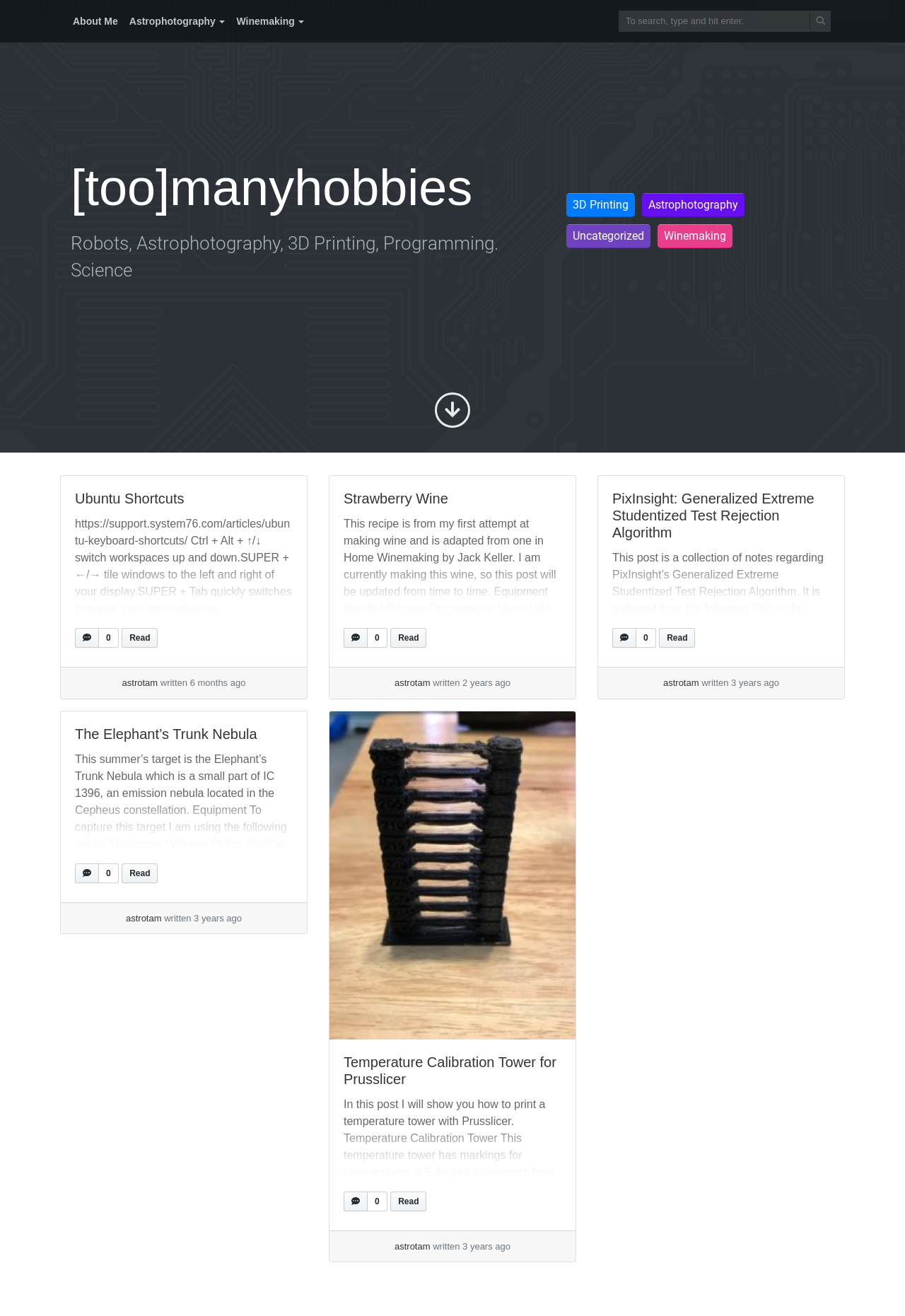What is the category of the article titled 'Ubuntu Shortcuts'?
Look at the screenshot and respond with one word or a short phrase.

Uncategorized